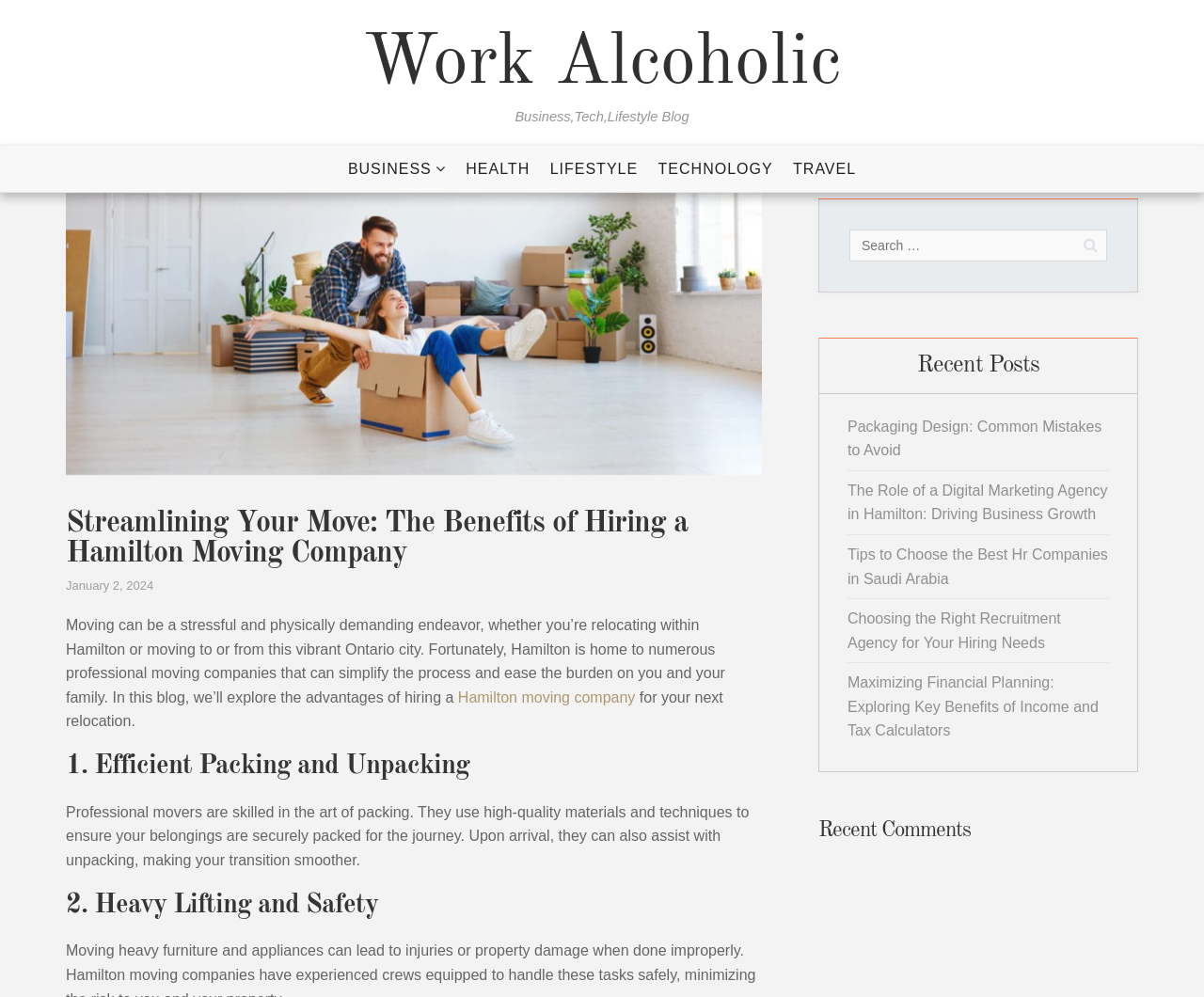Please identify the bounding box coordinates of the element I need to click to follow this instruction: "Read 'Streamlining Your Move: The Benefits of Hiring a Hamilton Moving Company'".

[0.055, 0.511, 0.633, 0.571]